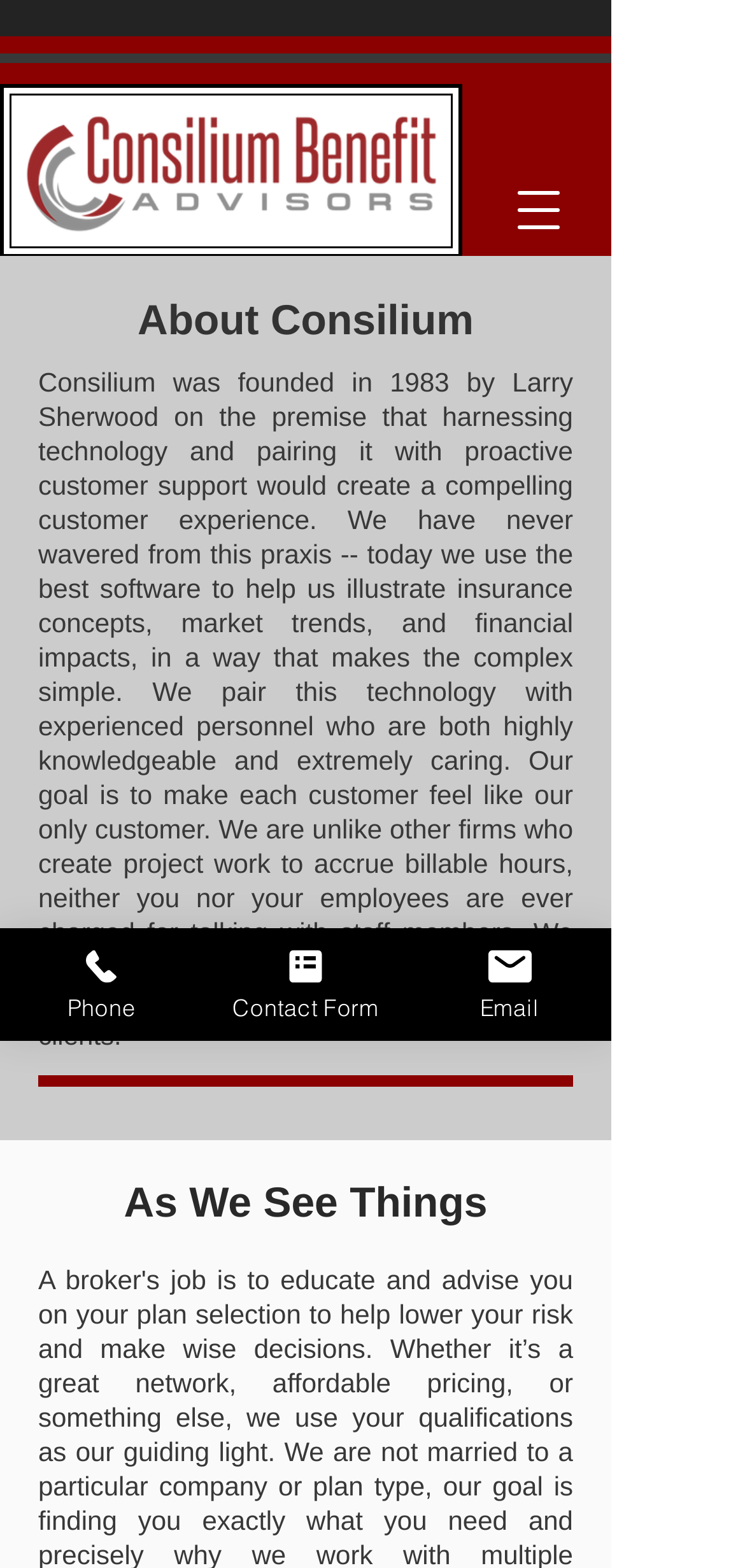Carefully examine the image and provide an in-depth answer to the question: What is the goal of Consilium?

The webpage states, 'Our goal is to make each customer feel like our only customer.' This suggests that Consilium aims to provide personalized service to each of its customers.